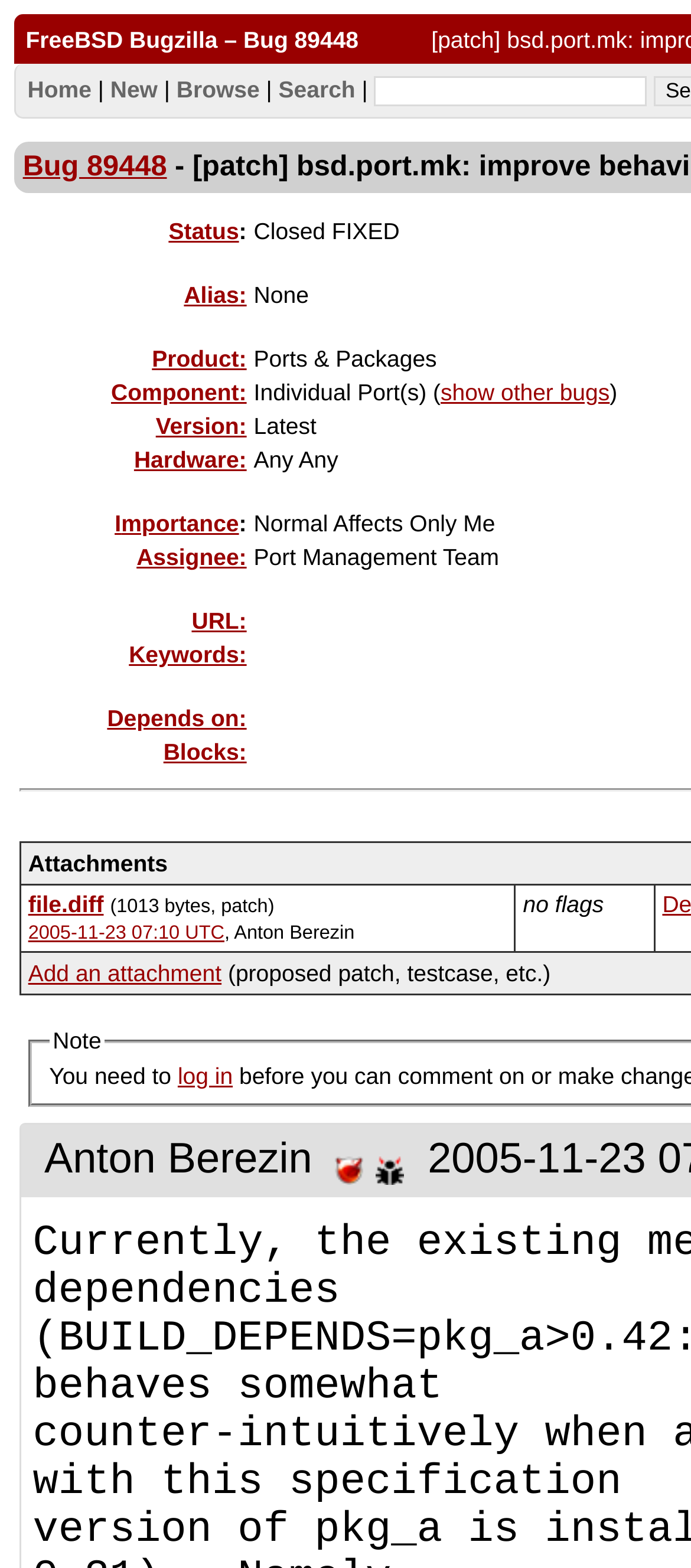Create an elaborate caption for the webpage.

This webpage appears to be a bug tracking page for FreeBSD, specifically displaying bug number 89448. At the top, there is a header with a title "FreeBSD Bugzilla – Bug 89448" and a series of links to navigate to different sections of the website, including "Home", "New", "Browse", and "Search". 

Below the header, there is a section with various details about the bug, including its status, alias, product, component, version, hardware, importance, assignee, URL, keywords, depends on, and blocks. Each of these details is presented as a row with a label on the left and a corresponding value or link on the right.

Further down, there is a section displaying attachments related to the bug, including a patch file named "file.diff" with details about its size, upload date, and uploader. There is also a link to add an attachment, which is only accessible after logging in.

On the right side of the page, there are two images, likely representing different roles or statuses within the FreeBSD community, such as committer and triage.